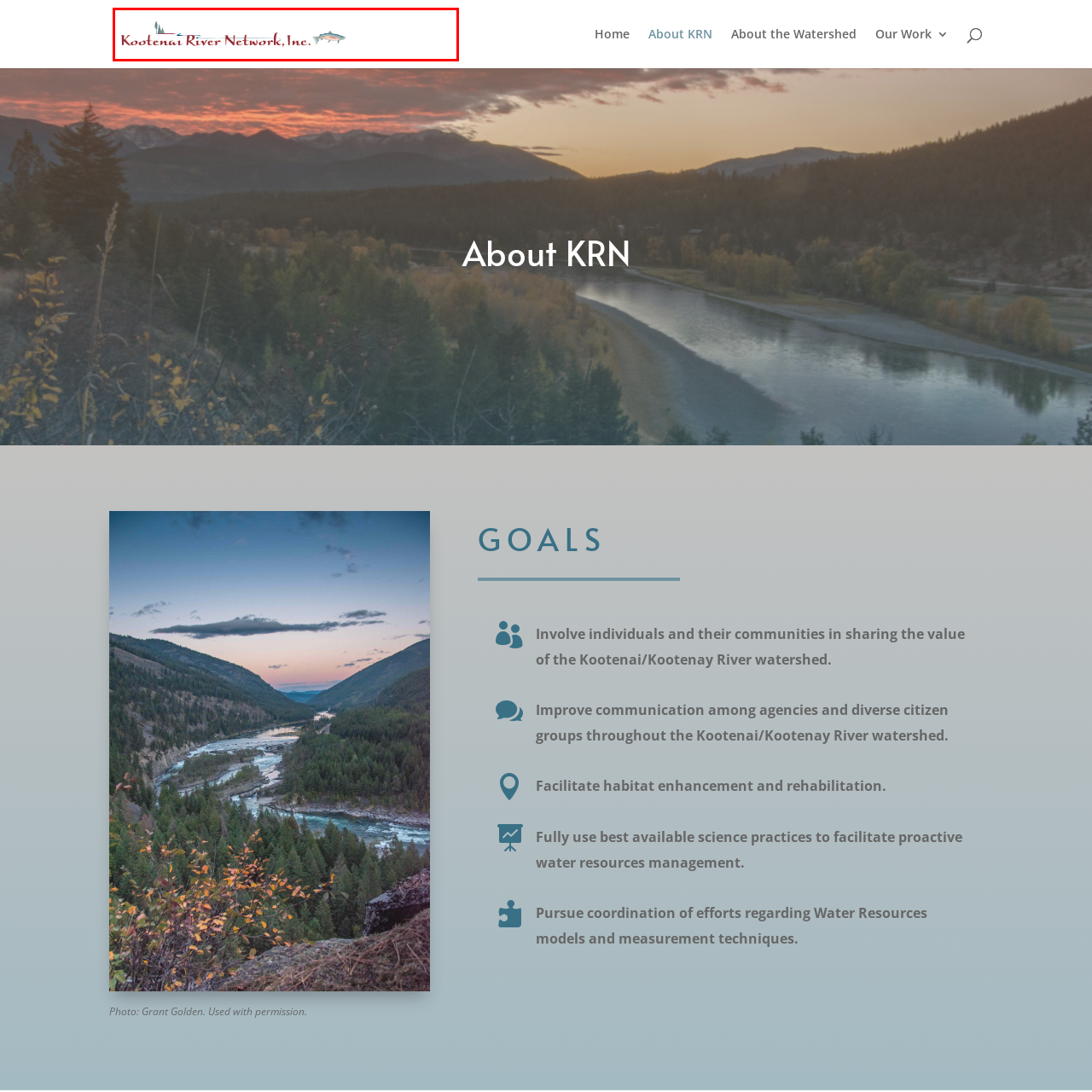What is the main element depicted alongside the organization's name?
Inspect the part of the image highlighted by the red bounding box and give a detailed answer to the question.

The caption describes the logo as featuring 'a stylized depiction of a fish alongside the organization's name', which clearly indicates that the main element depicted alongside the organization's name is a fish.